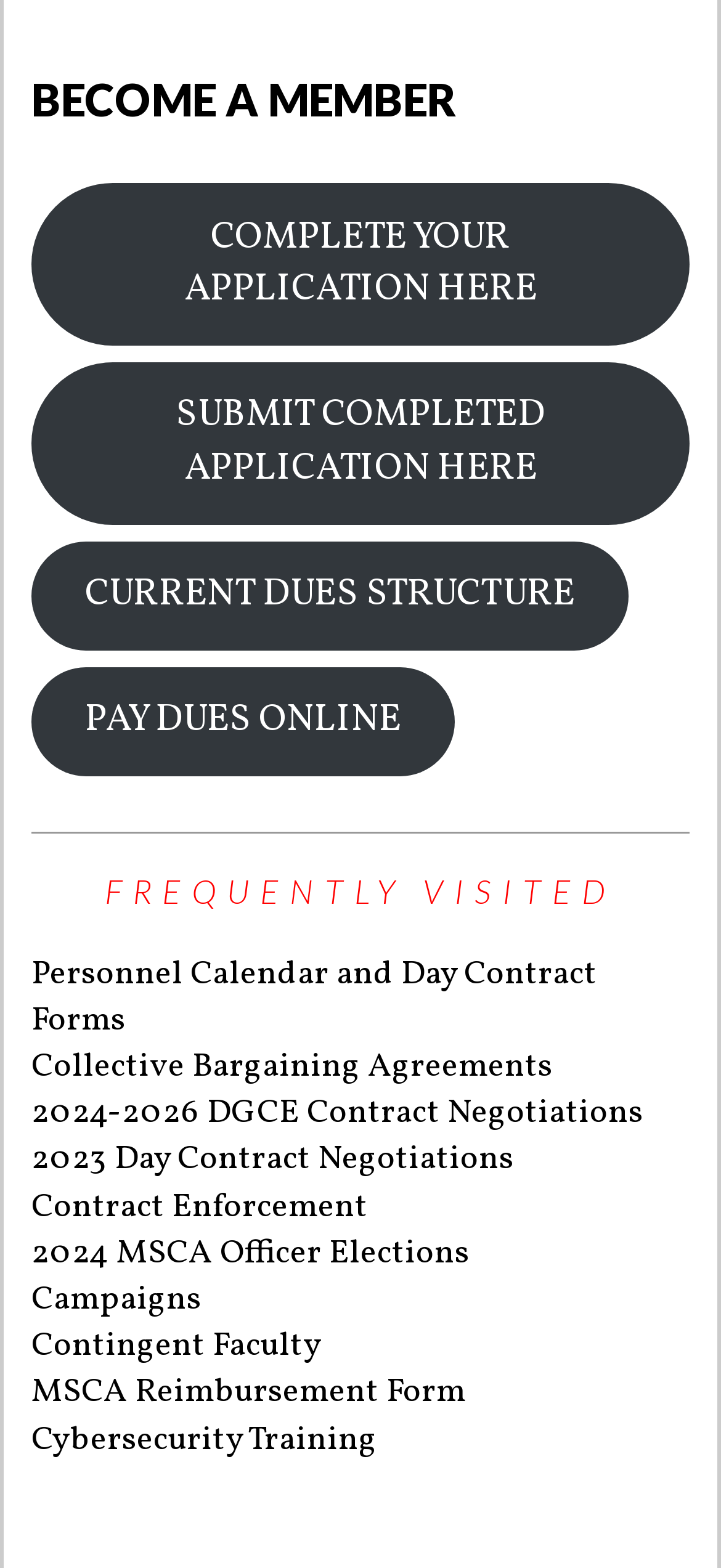Answer the question in a single word or phrase:
Where is the 'PAY DUES ONLINE' link located?

Under 'BECOME A MEMBER'